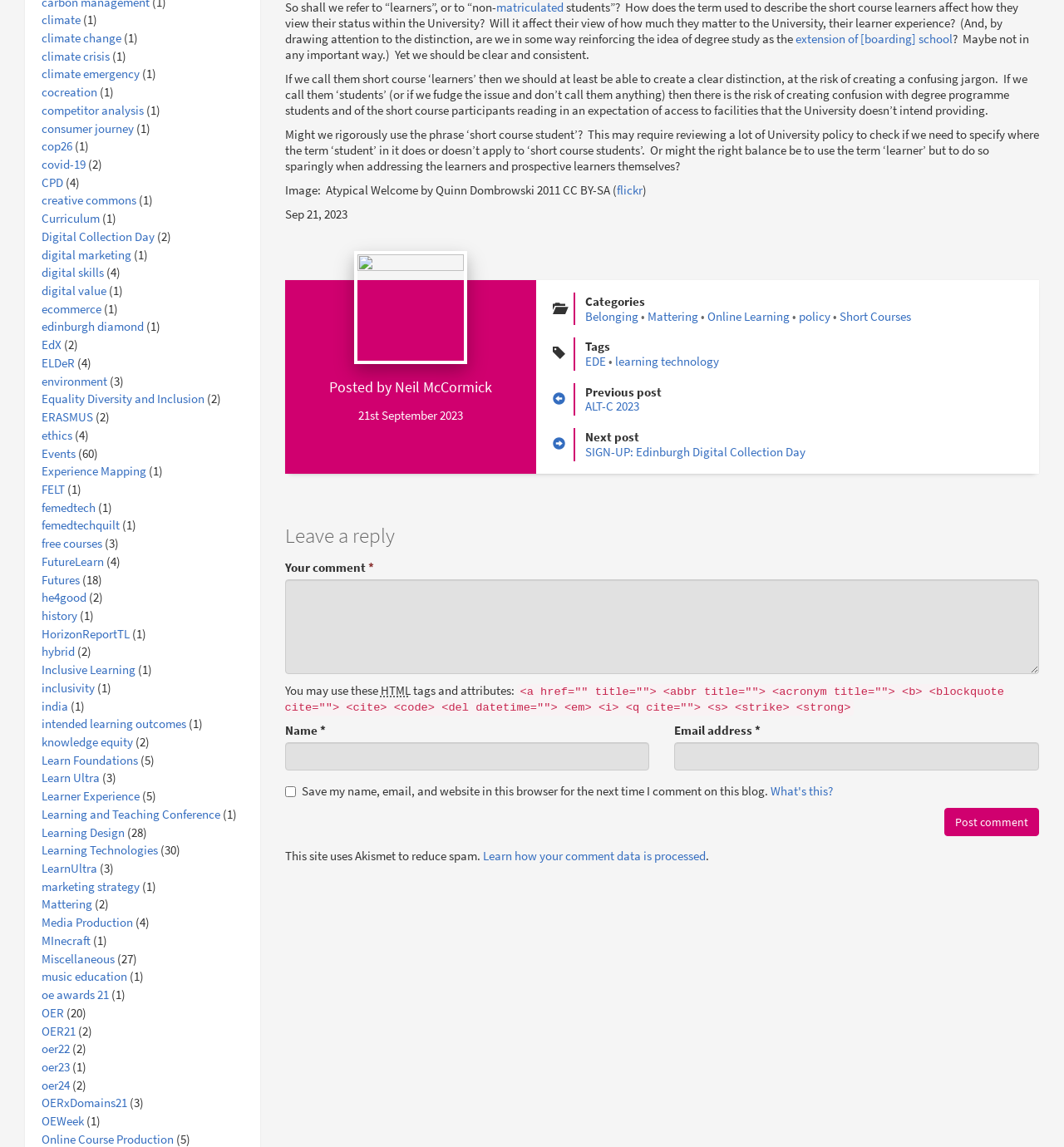Specify the bounding box coordinates of the element's area that should be clicked to execute the given instruction: "explore the topic of Inclusive Learning". The coordinates should be four float numbers between 0 and 1, i.e., [left, top, right, bottom].

[0.039, 0.577, 0.127, 0.591]